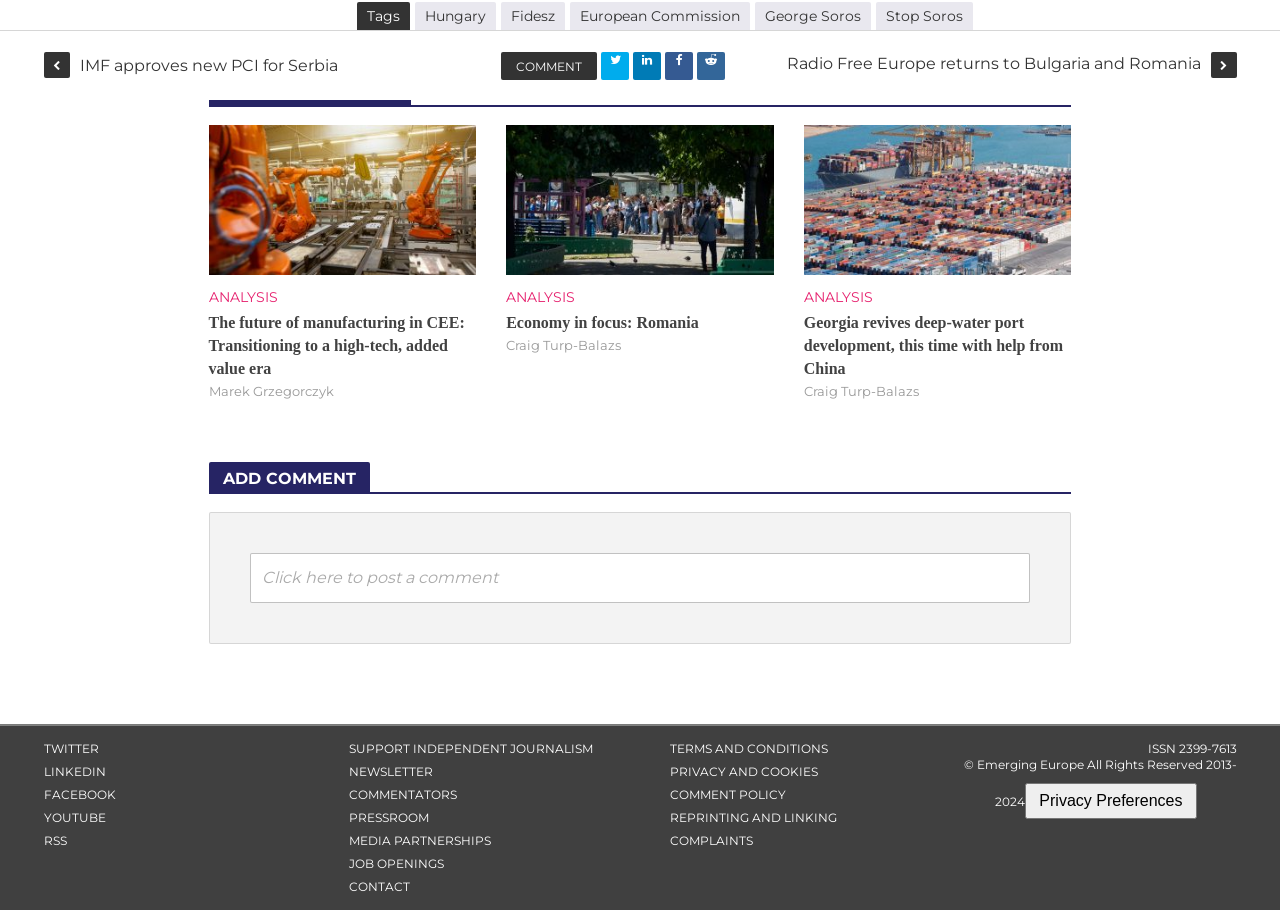Find the bounding box coordinates of the clickable region needed to perform the following instruction: "Click on the link to read 'Beyond the Highland Mist' by Karen Marie Moning". The coordinates should be provided as four float numbers between 0 and 1, i.e., [left, top, right, bottom].

None